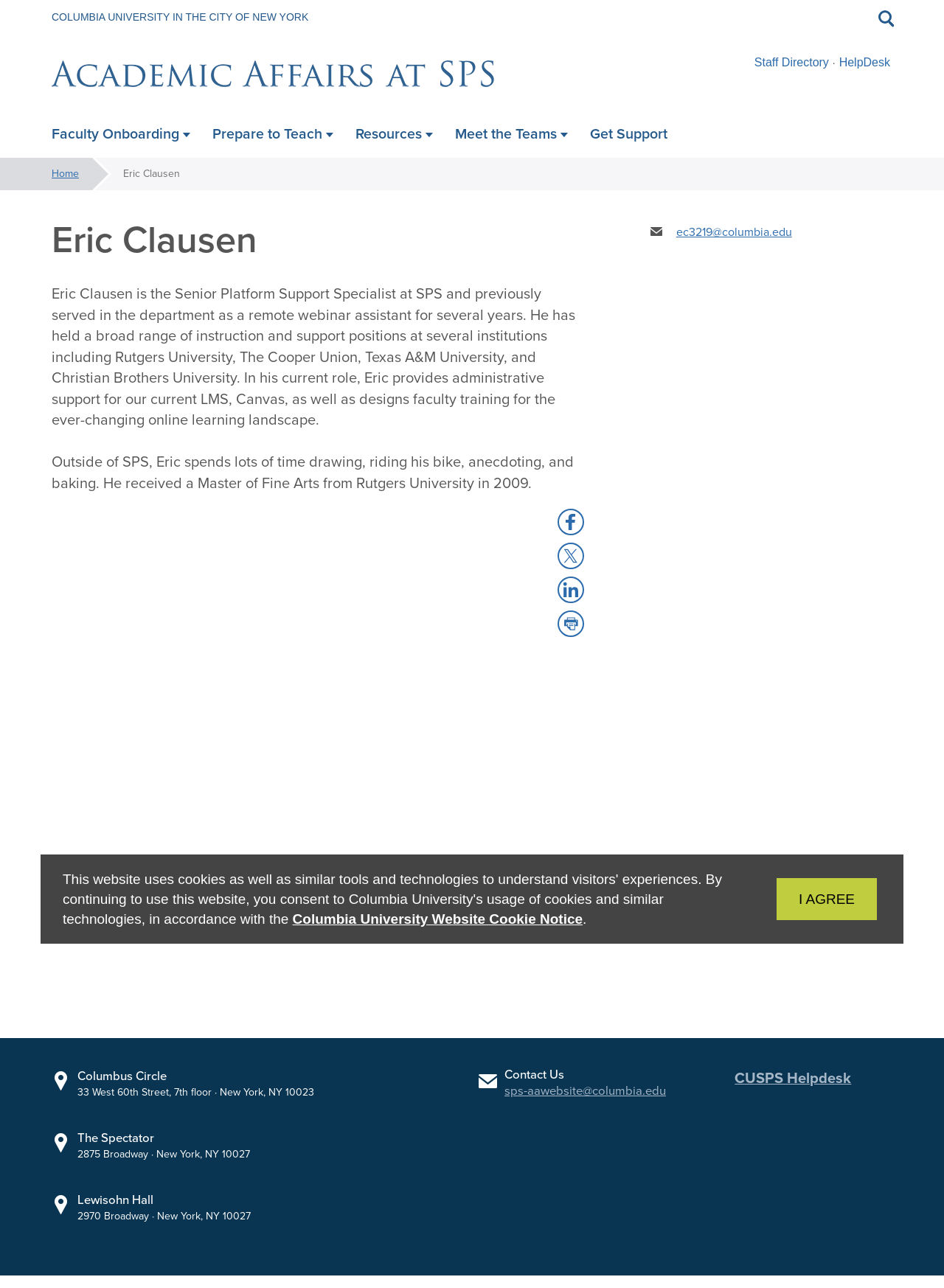Kindly provide the bounding box coordinates of the section you need to click on to fulfill the given instruction: "Contact us through 'ec3219@columbia.edu'".

[0.716, 0.173, 0.839, 0.187]